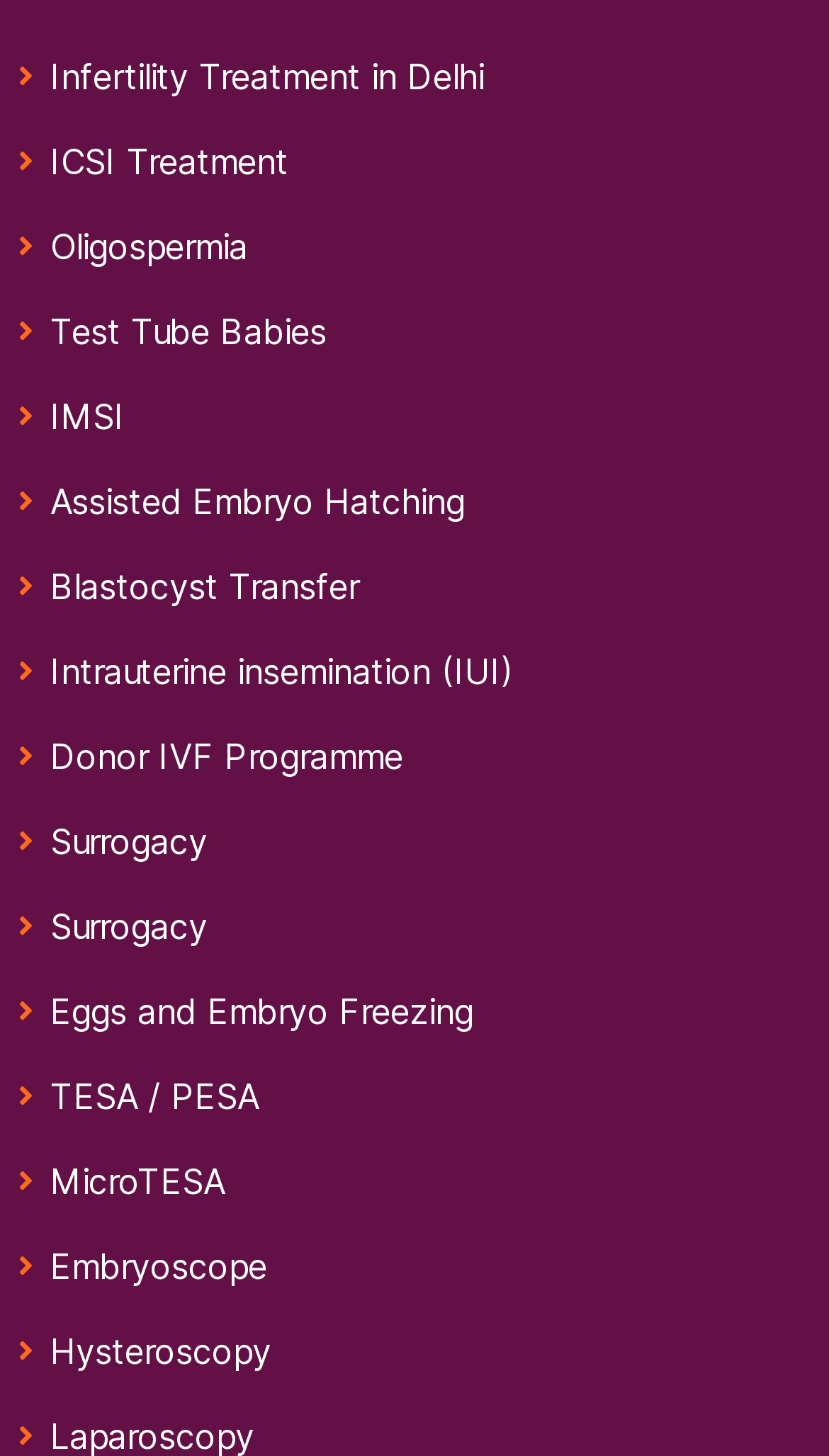Please identify the bounding box coordinates for the region that you need to click to follow this instruction: "Explore ICSI Treatment options".

[0.061, 0.097, 0.348, 0.126]